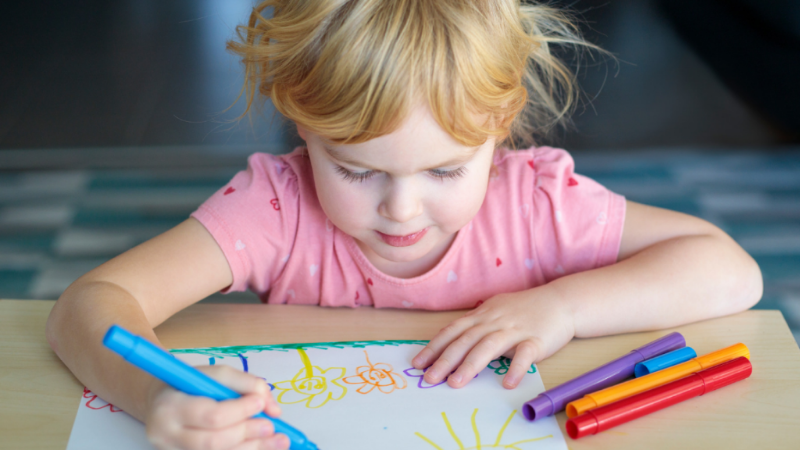What is the toddler using to create designs on the paper?
Using the visual information, answer the question in a single word or phrase.

A blue marker